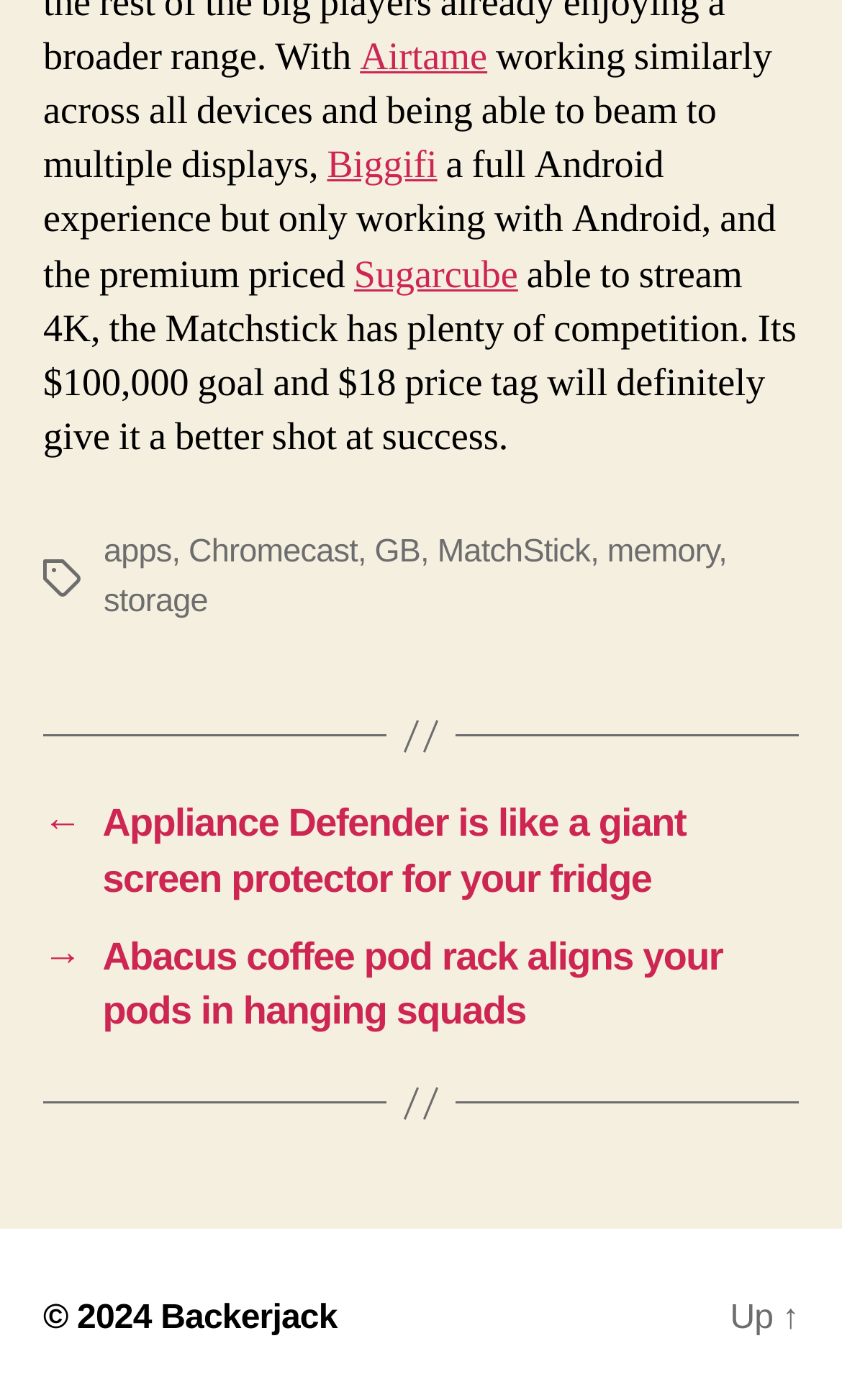Determine the bounding box coordinates for the clickable element to execute this instruction: "Visit Biggifi". Provide the coordinates as four float numbers between 0 and 1, i.e., [left, top, right, bottom].

[0.388, 0.101, 0.519, 0.136]